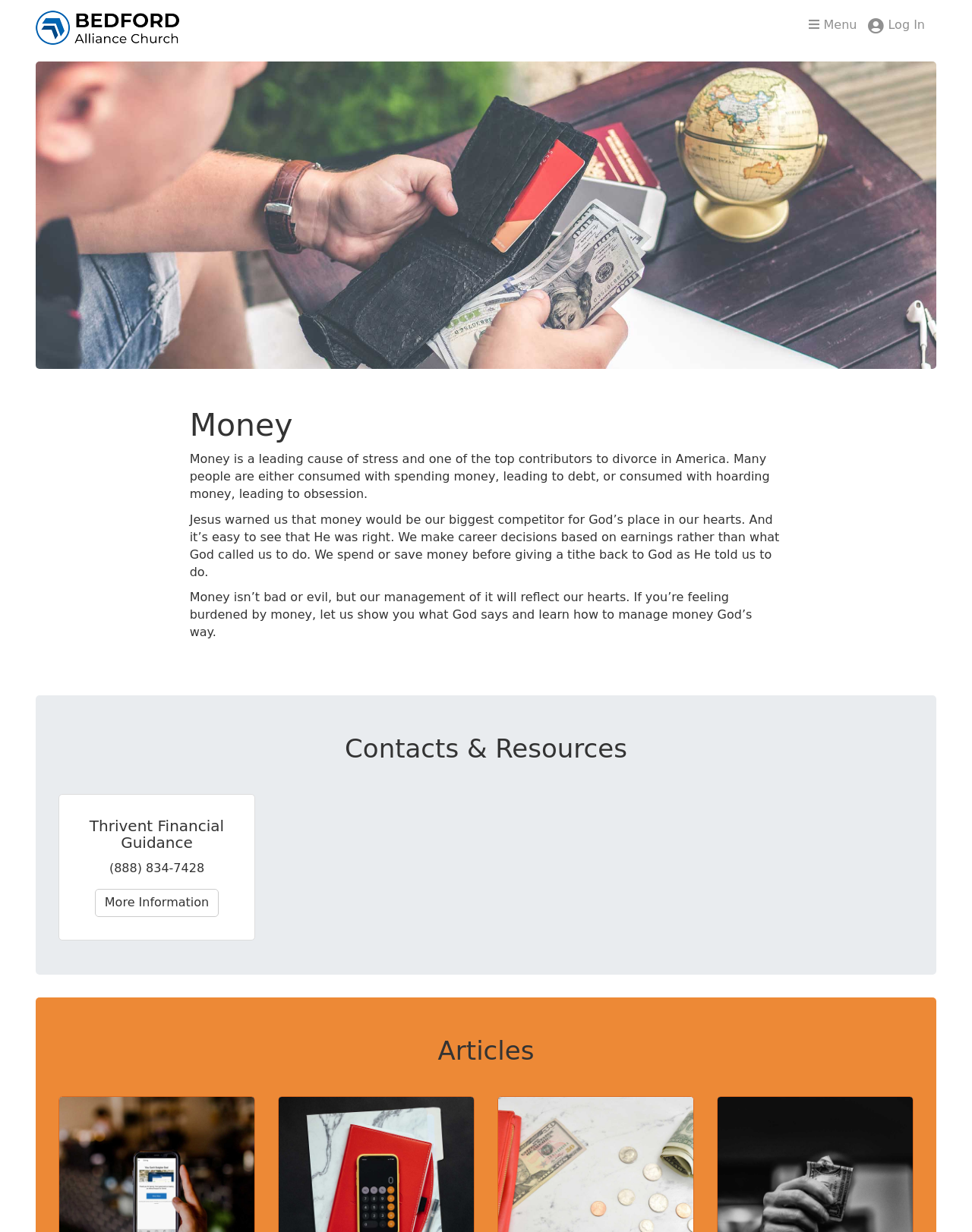Articulate a complete and detailed caption of the webpage elements.

The webpage is about managing money according to God's way, provided by Bedford Alliance Church. At the top, there is a header section with links to the church's website, a login option, and a menu icon. Below the header, there is a large image with the title "Money" written on it. 

The main content starts with a heading "Money" followed by three paragraphs of text. The text explains how money can be a source of stress and a competitor for God's place in our hearts. It also mentions that our management of money reflects our hearts and invites readers to learn how to manage money according to God's way.

Below the main content, there are two sections: "Contacts & Resources" and "Articles". The "Contacts & Resources" section has a subheading "Thrivent Financial Guidance" with a phone number and a link to "More Information". The "Articles" section is likely a list of related articles, but the specific content is not provided.

Throughout the webpage, there are no prominent calls-to-action or buttons, but the meta description suggests that the church is open to helping people struggling with money issues, regardless of their beliefs or church attendance.